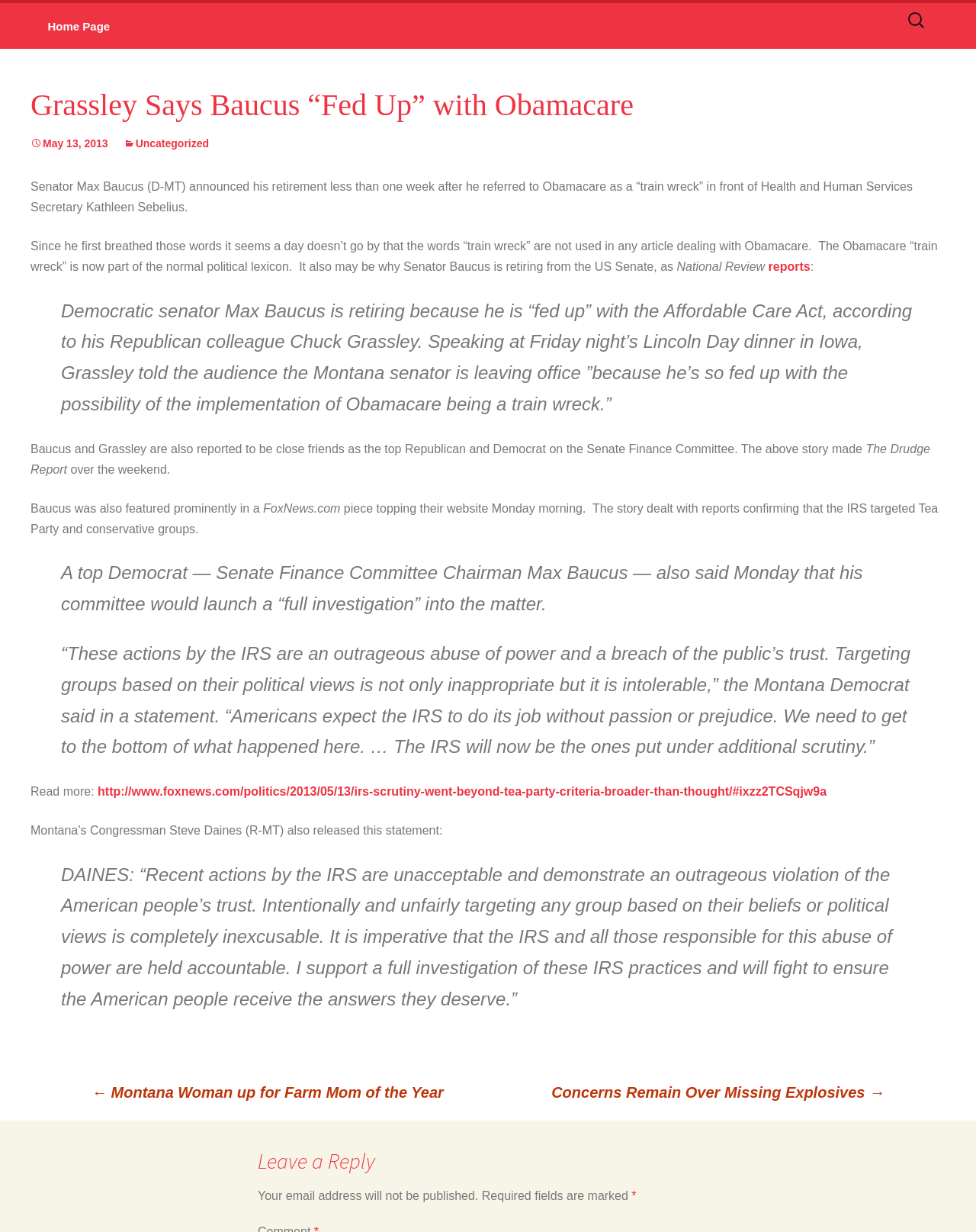Refer to the screenshot and answer the following question in detail:
Who is the senator mentioned in the article?

The article mentions Senator Max Baucus, a Democrat from Montana, who is retiring from the US Senate and is also the chairman of the Senate Finance Committee.